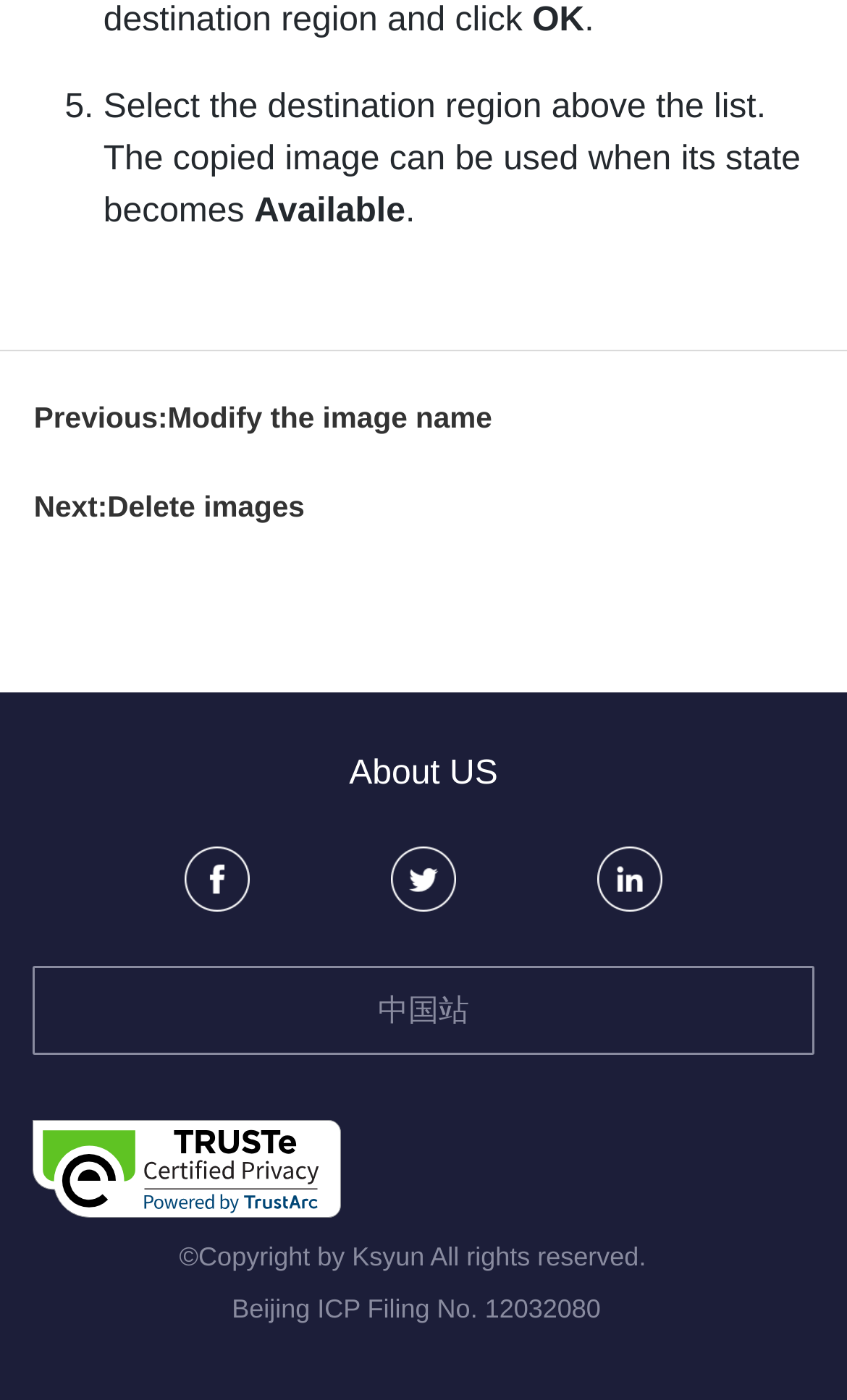What is the current state of the copied image?
Please provide a single word or phrase as the answer based on the screenshot.

Available